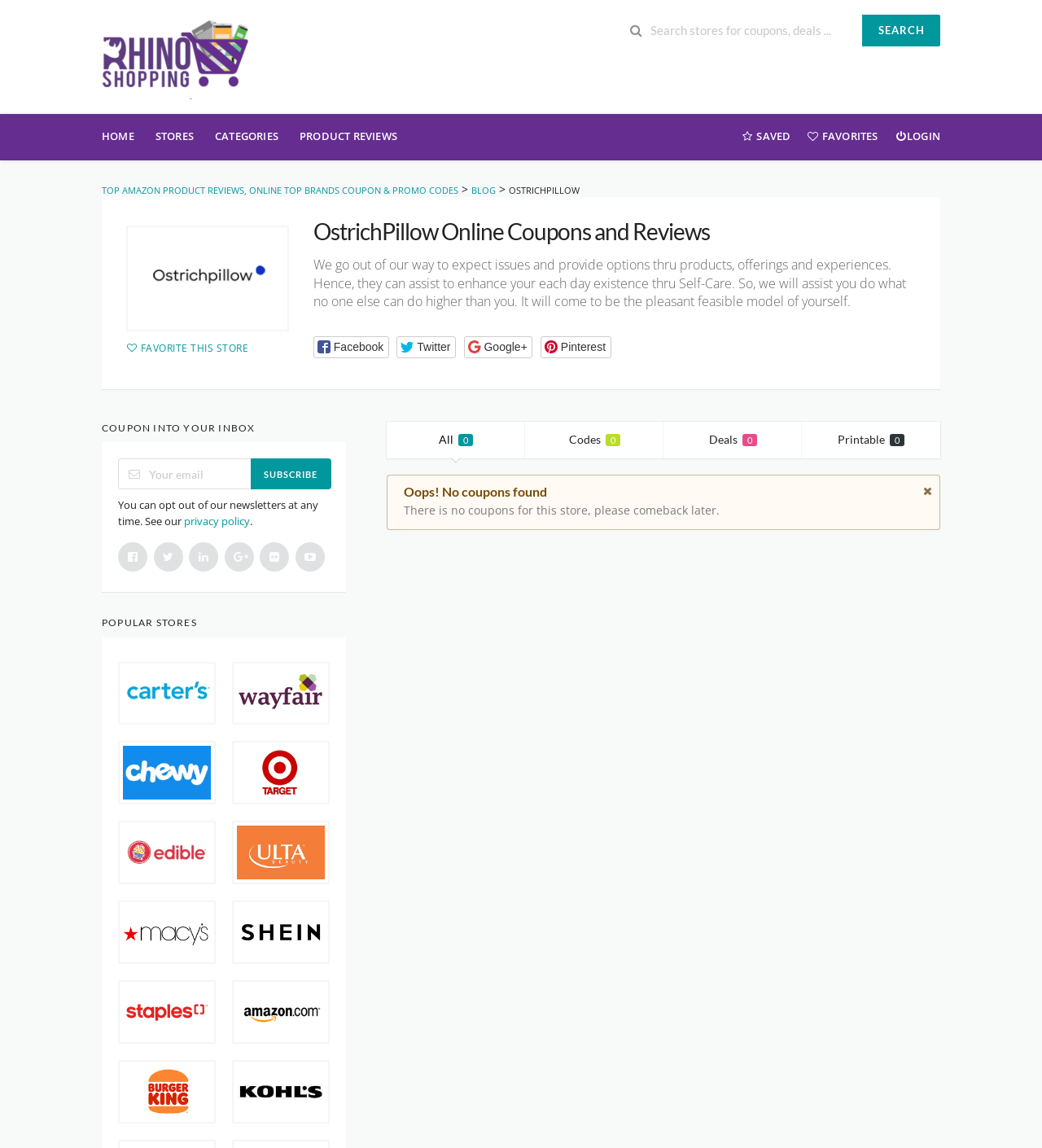How many types of coupons are available?
Analyze the image and deliver a detailed answer to the question.

I found the answer by looking at the links 'All 0', 'Codes 0', 'Deals 0', and 'Printable 0' which suggests that there are four types of coupons available.